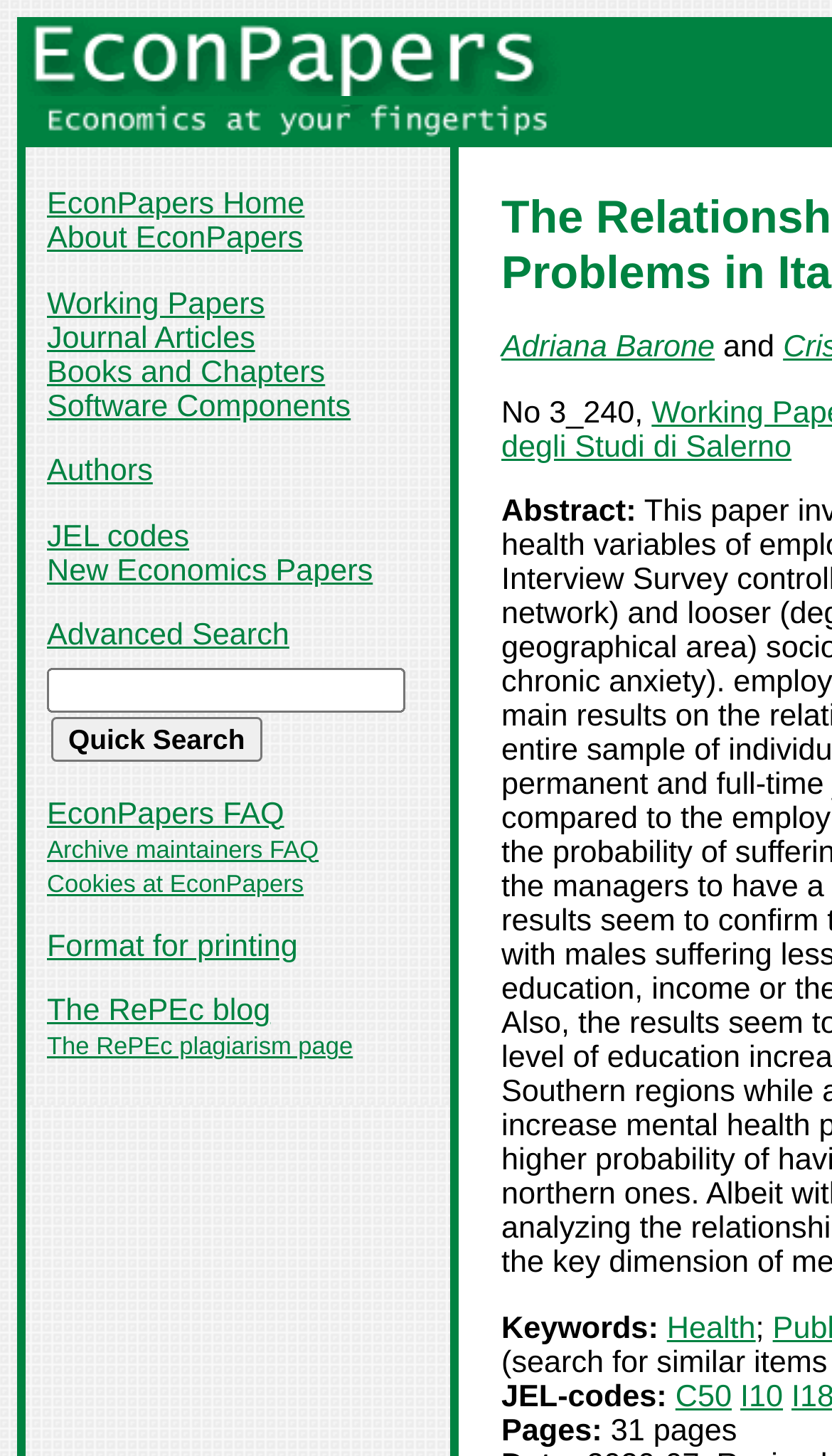Pinpoint the bounding box coordinates of the element to be clicked to execute the instruction: "Click on the 'Health' keyword".

[0.802, 0.901, 0.908, 0.924]